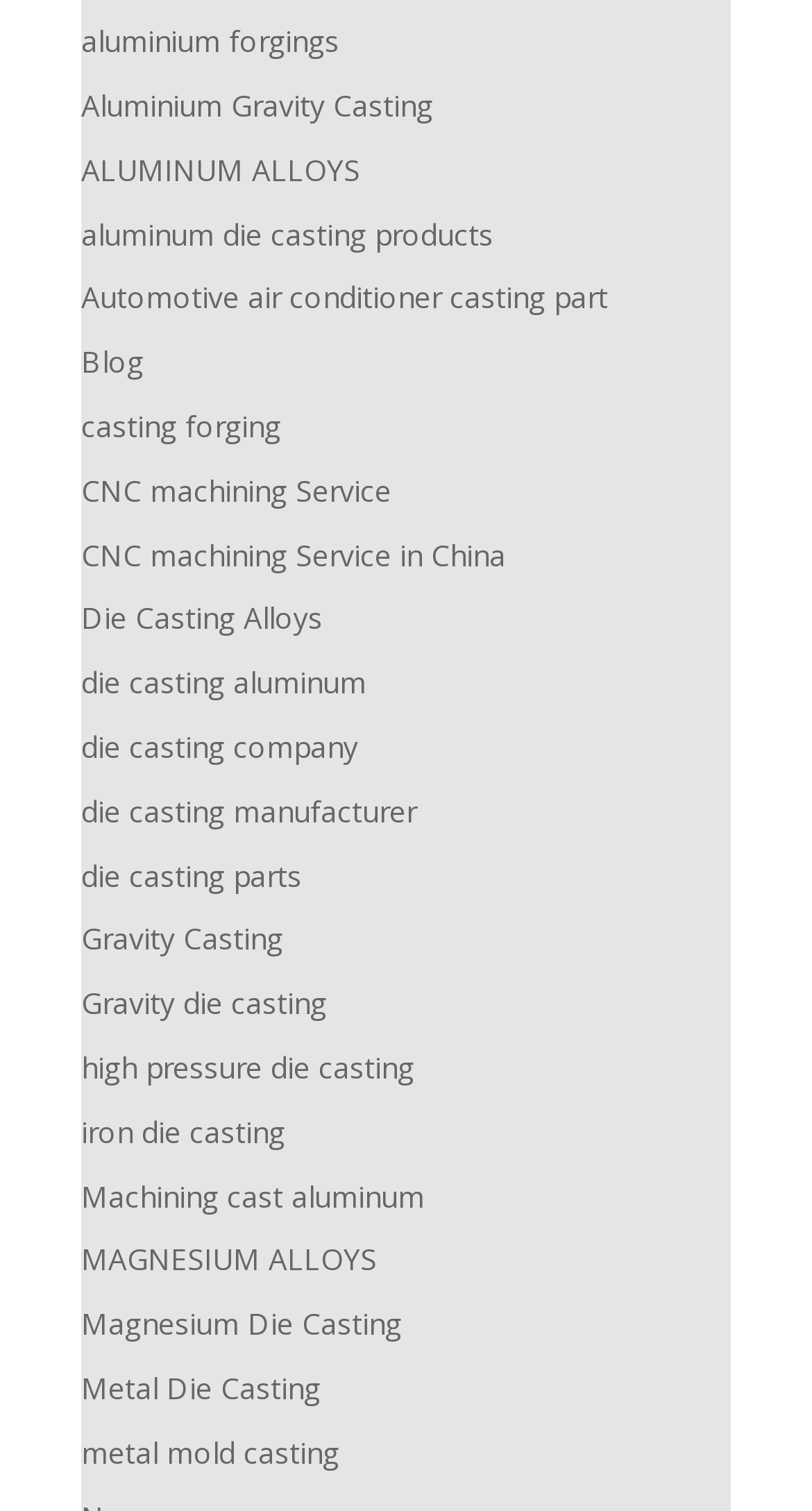What is the main category of products offered by this company?
Please answer the question with a detailed response using the information from the screenshot.

Based on the links provided on the webpage, it appears that the company offers various products related to aluminum and metal, such as aluminum forgings, die casting, gravity casting, and machining services.